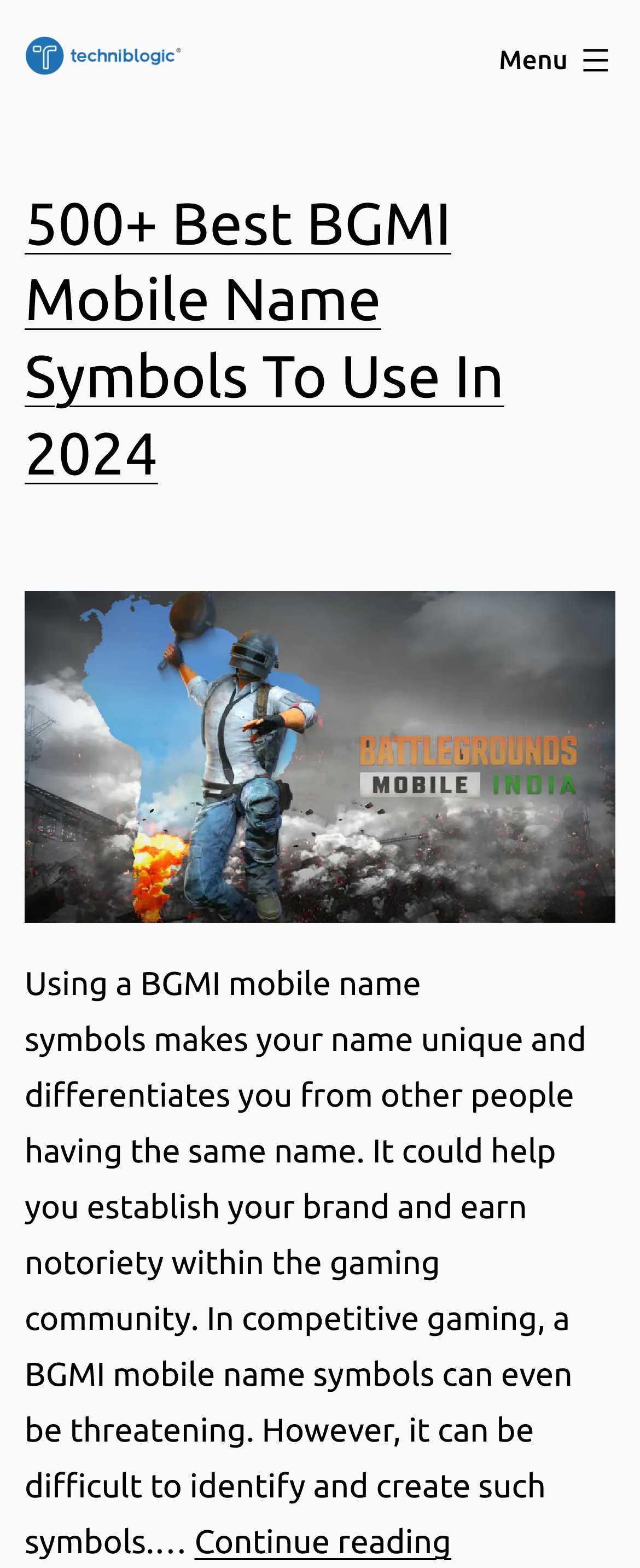Please find the bounding box coordinates (top-left x, top-left y, bottom-right x, bottom-right y) in the screenshot for the UI element described as follows: Menu Close

[0.741, 0.016, 1.0, 0.062]